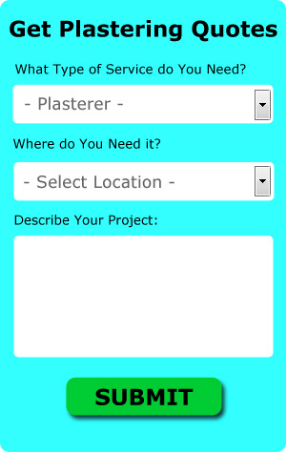Provide your answer to the question using just one word or phrase: What is the color of the 'SUBMIT' button?

Vibrant green